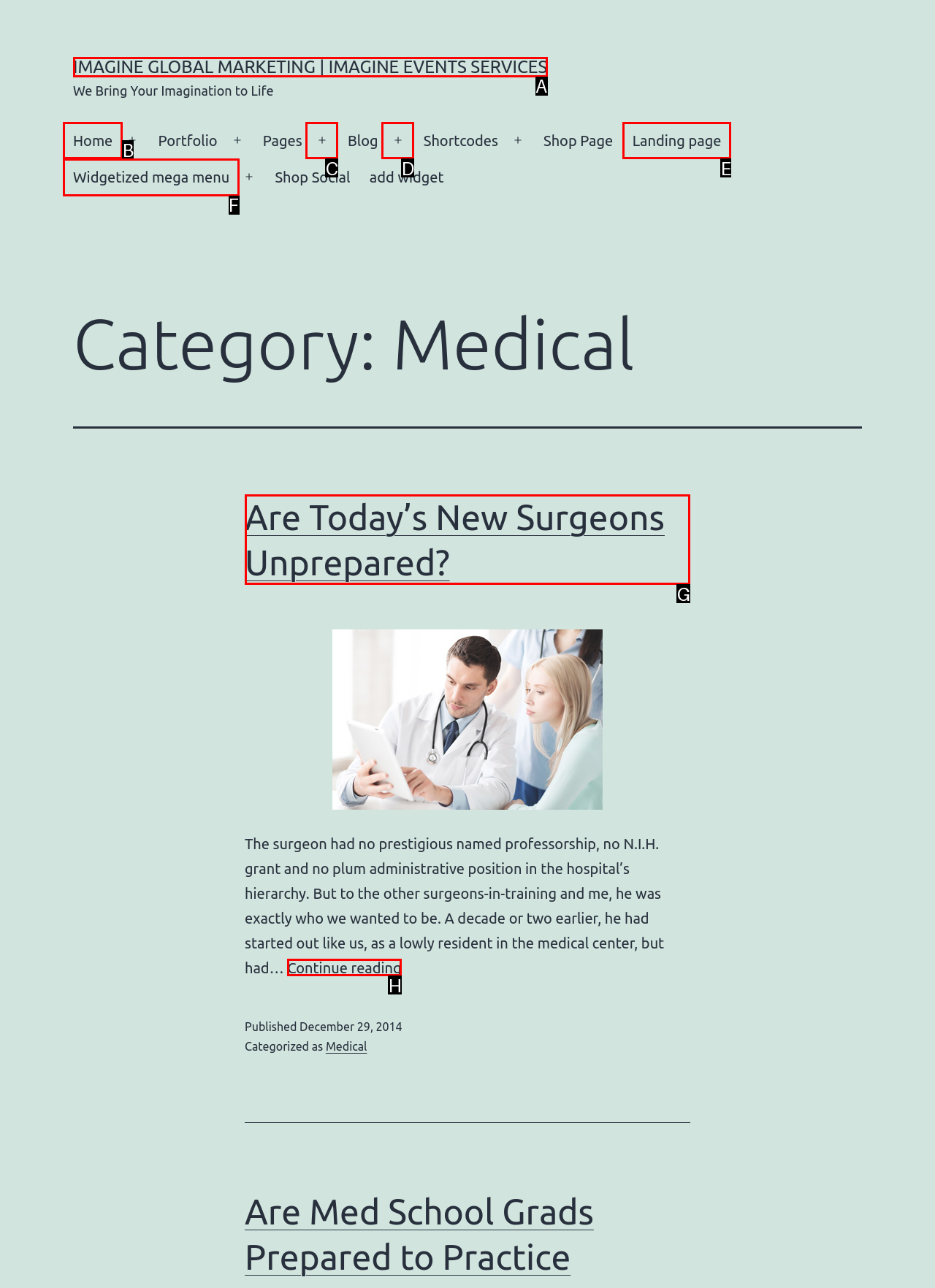Point out the UI element to be clicked for this instruction: Read the article 'Are Today’s New Surgeons Unprepared?'. Provide the answer as the letter of the chosen element.

G